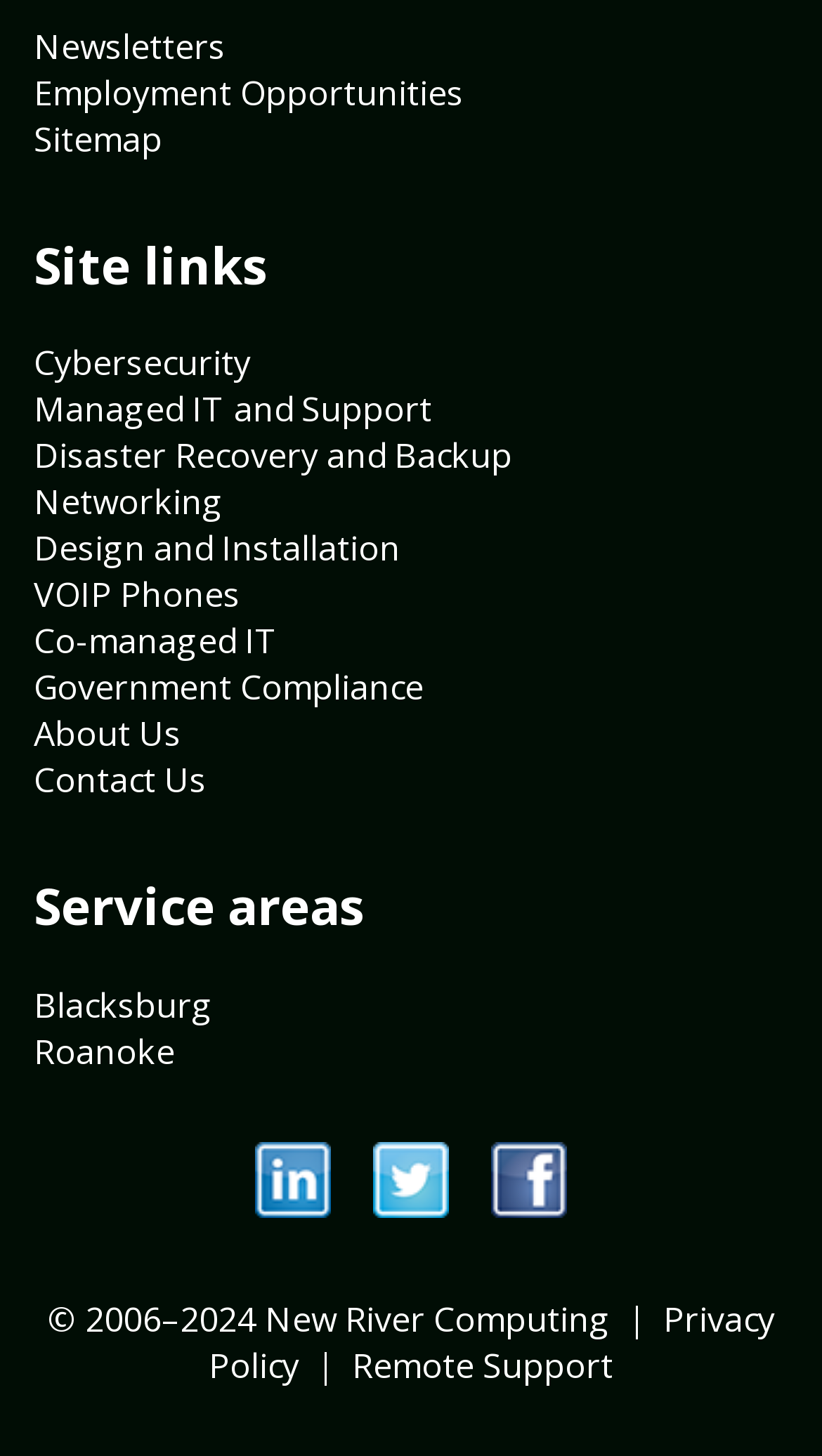What is the last link in the 'Site links' section?
Use the image to answer the question with a single word or phrase.

Contact Us